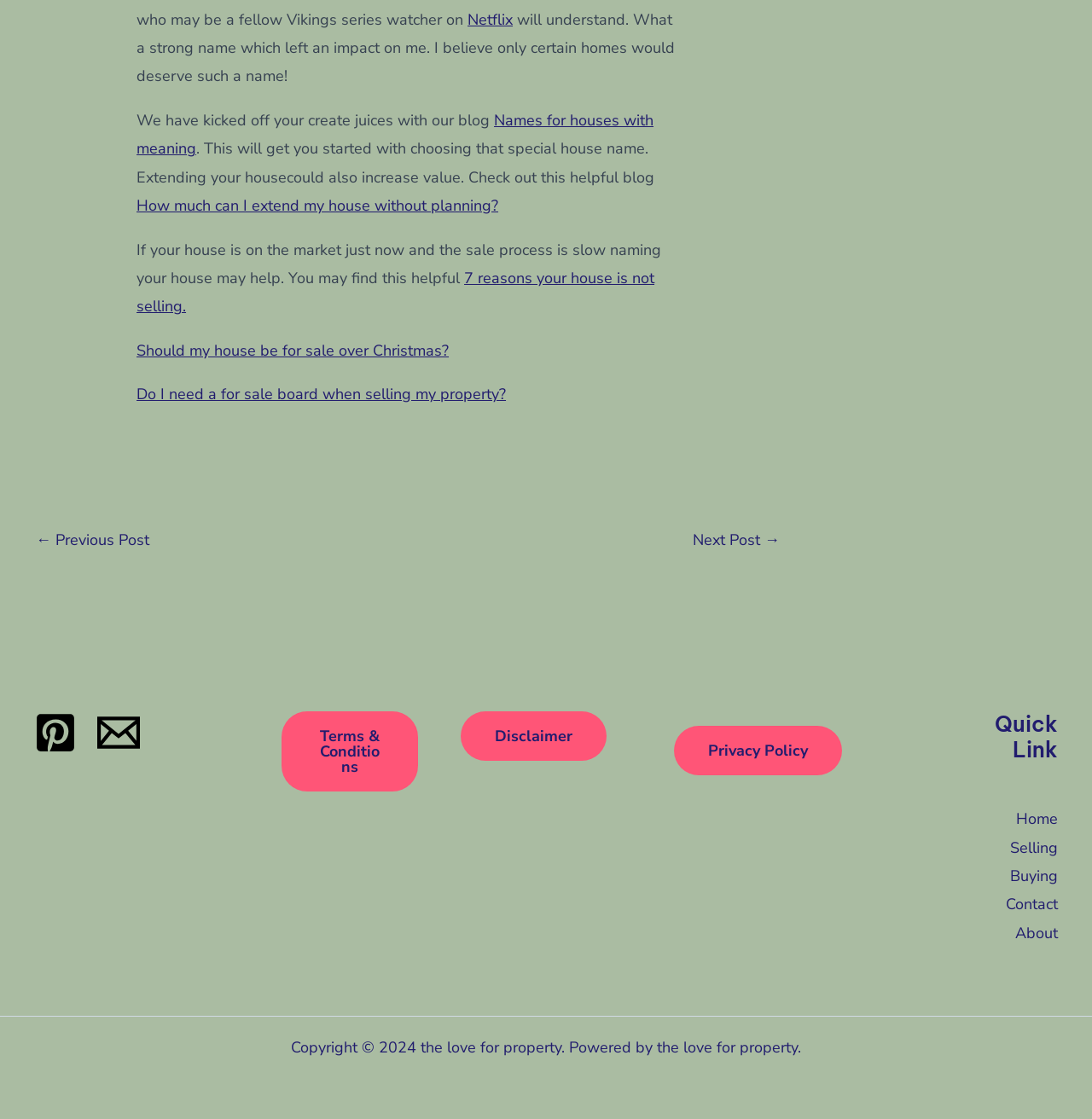Specify the bounding box coordinates for the region that must be clicked to perform the given instruction: "Visit the 'Pinterest' page".

[0.031, 0.636, 0.07, 0.674]